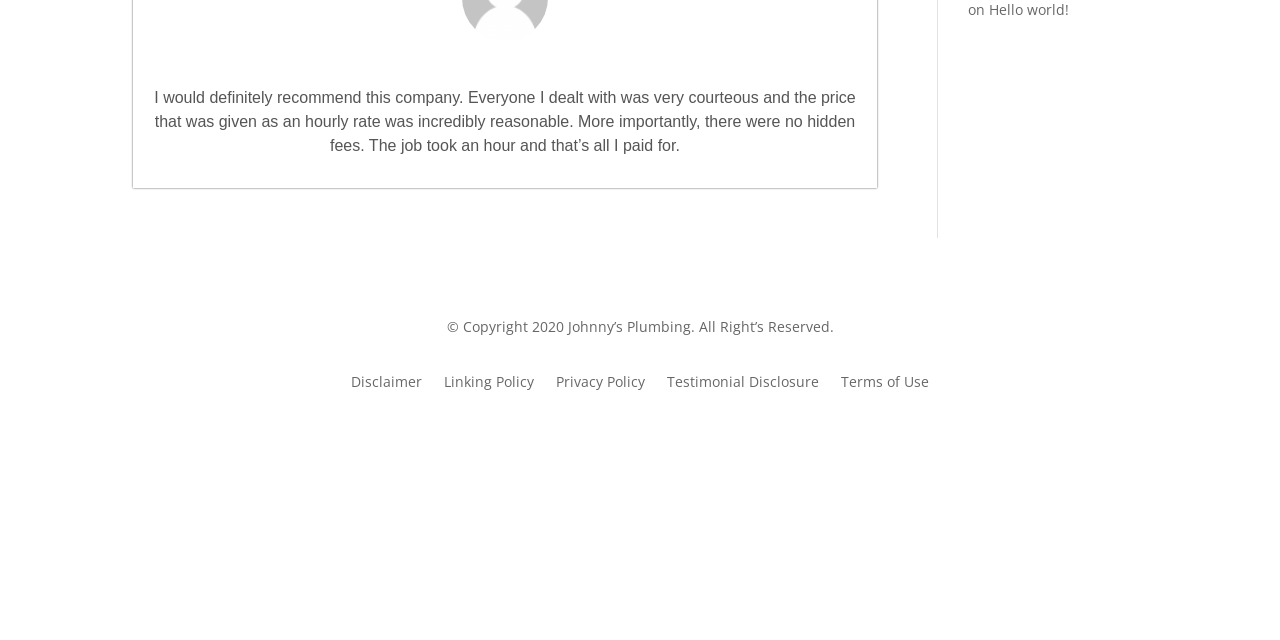Based on the description "Terms of Use", find the bounding box of the specified UI element.

[0.657, 0.586, 0.726, 0.62]